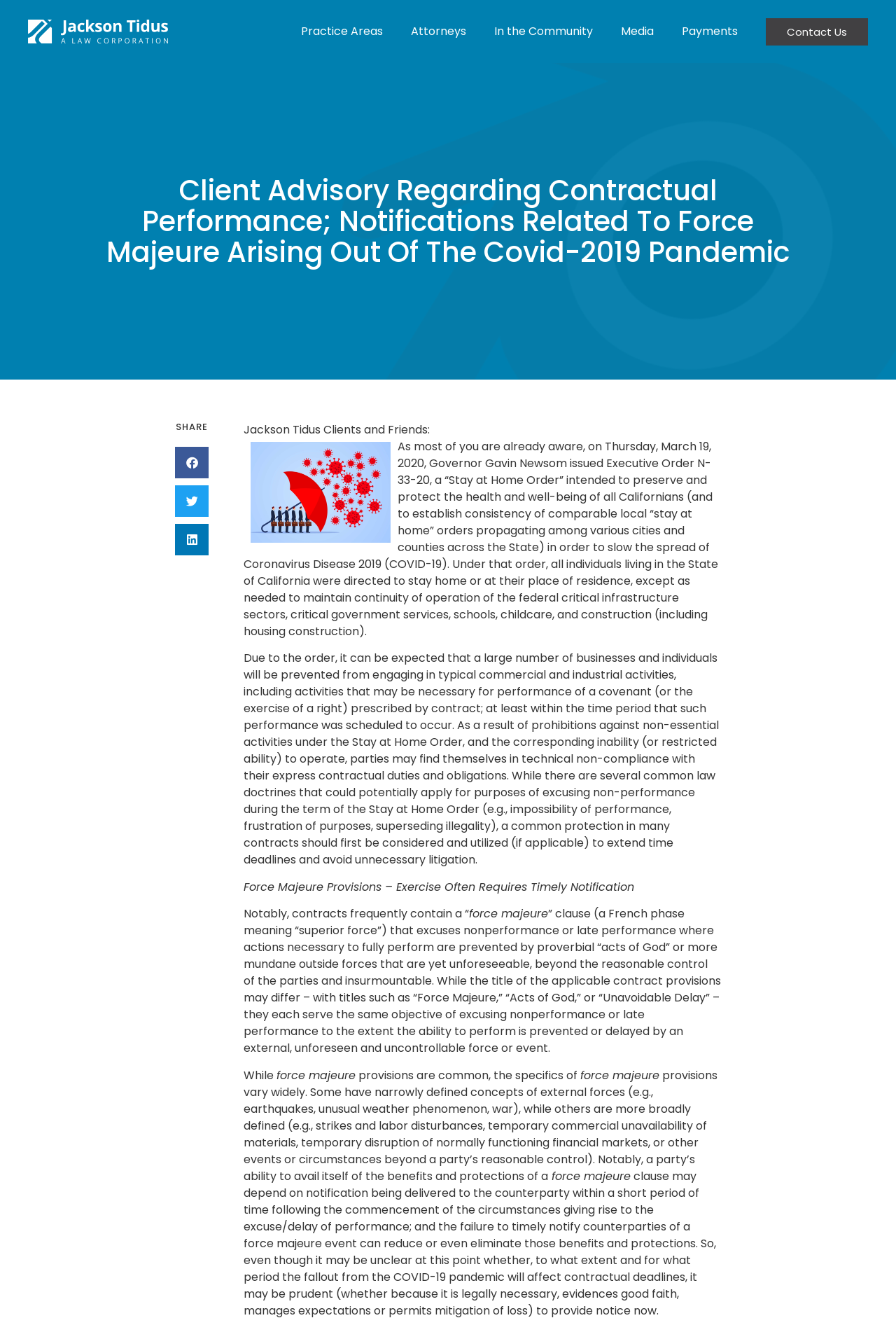Give an in-depth explanation of the webpage layout and content.

The webpage appears to be a client advisory page from Jackson Tidus, a law firm. At the top left corner, there is a Jackson Tidus logo, which is an image linked to the firm's homepage. Below the logo, there are six navigation links: "Practice Areas", "Attorneys", "In the Community", "Media", "Payments", and "Contact Us", which are evenly spaced across the top of the page.

The main content of the page is divided into two sections. The first section has a heading "Client Advisory Regarding Contractual Performance; Notifications Related To Force Majeure Arising Out Of The Covid-2019 Pandemic" and a subheading "SHARE" with three social media sharing buttons below it.

The second section is a long paragraph of text that discusses the impact of the COVID-19 pandemic on contractual performance and the role of force majeure provisions in contracts. The text is divided into several paragraphs, with headings and subheadings that break up the content. The text explains the concept of force majeure and how it can be used to excuse non-performance or late performance in contracts due to unforeseen and uncontrollable events.

There are a total of 7 headings and 11 blocks of static text on the page, with no images other than the Jackson Tidus logo. The layout is clean and easy to read, with a clear hierarchy of headings and text.